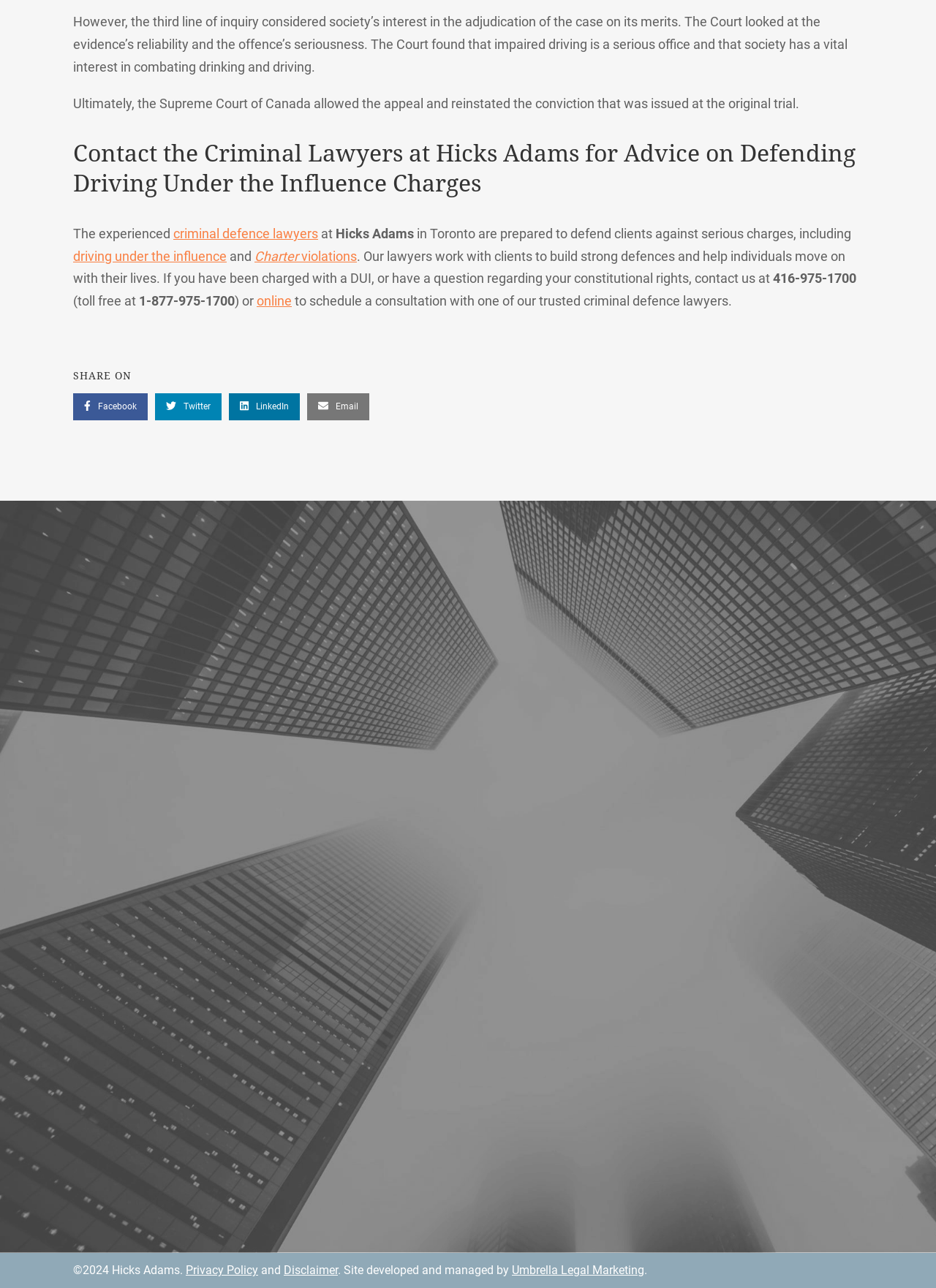What is the address of the Toronto office?
Can you give a detailed and elaborate answer to the question?

I found the address by looking at the contact information section of the webpage, where it is written 'Toronto Office' followed by the address.